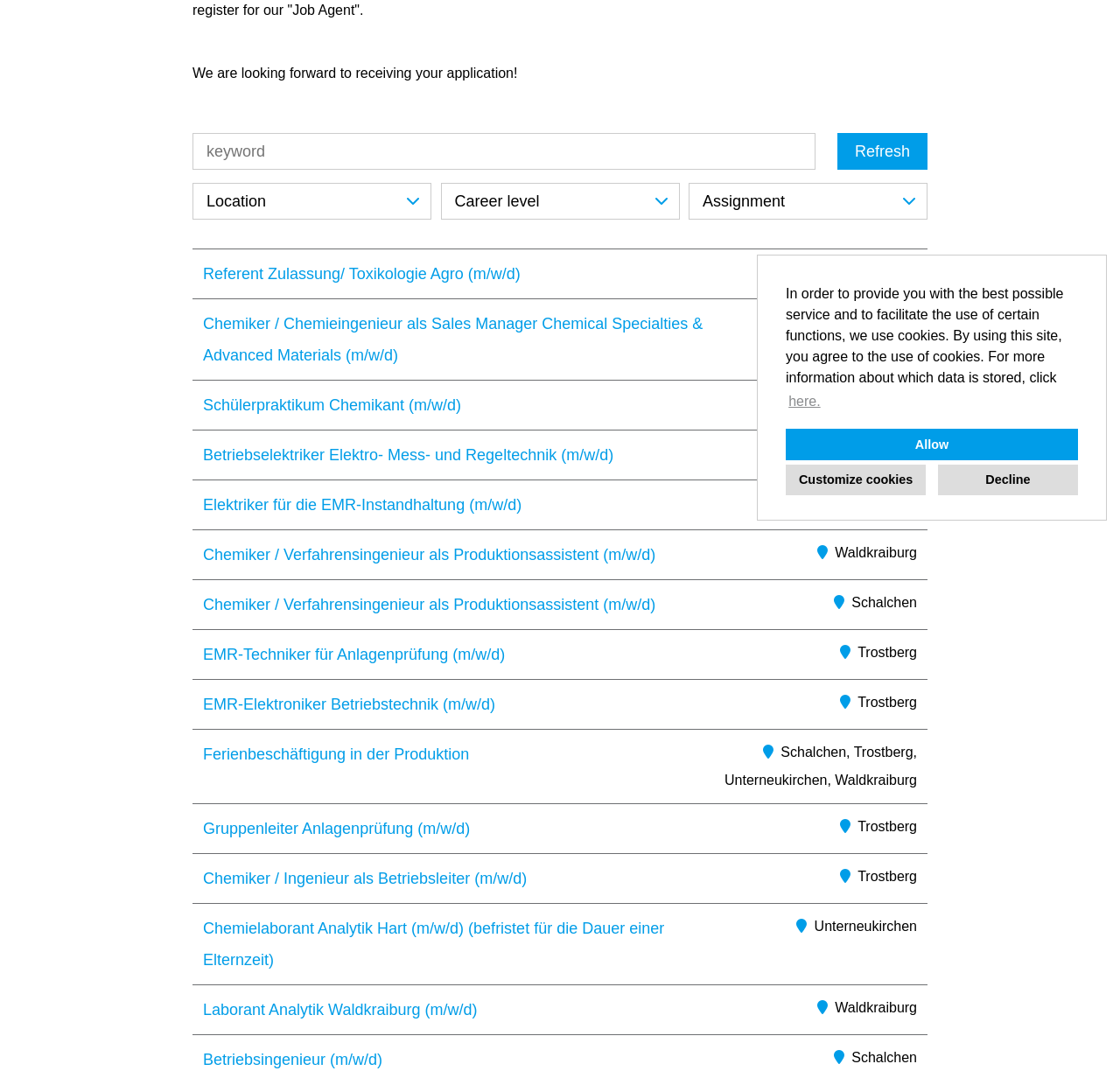Given the description: "Schülerpraktikum Chemikant (m/w/d)", determine the bounding box coordinates of the UI element. The coordinates should be formatted as four float numbers between 0 and 1, [left, top, right, bottom].

[0.181, 0.368, 0.412, 0.384]